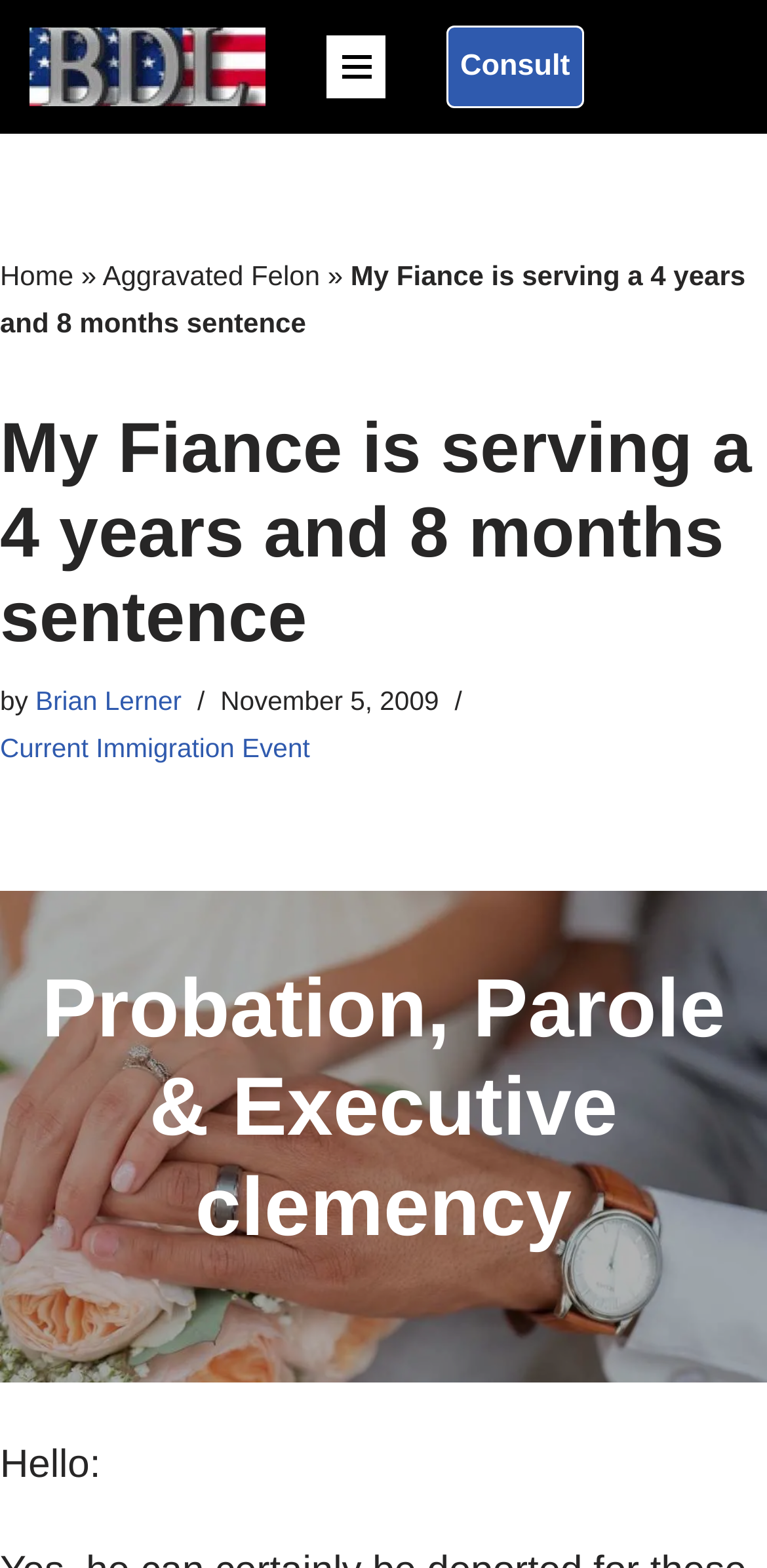Please identify the bounding box coordinates of the clickable area that will allow you to execute the instruction: "Go to the home page".

[0.0, 0.165, 0.096, 0.185]